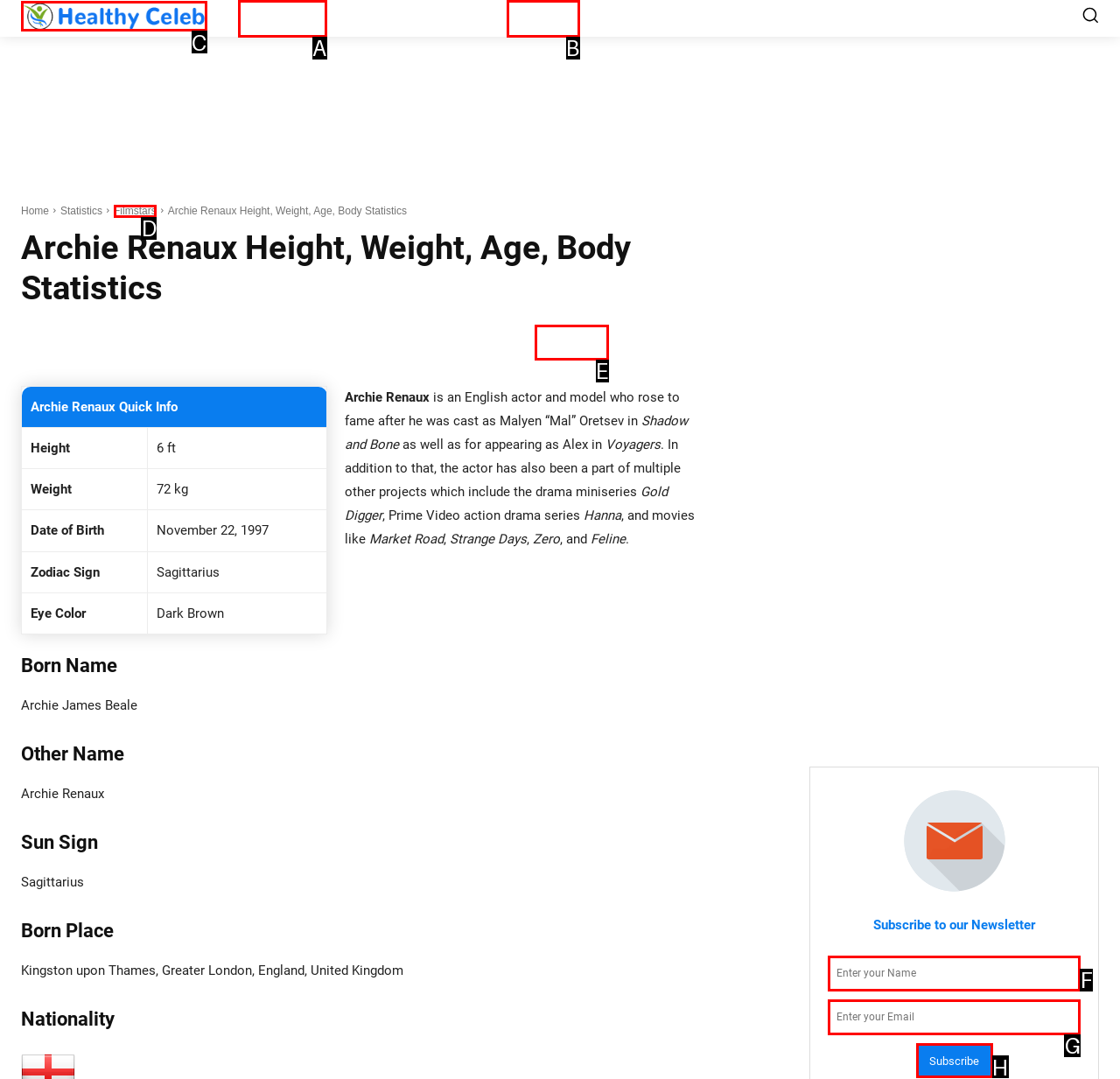Select the letter of the element you need to click to complete this task: Subscribe to the newsletter
Answer using the letter from the specified choices.

H